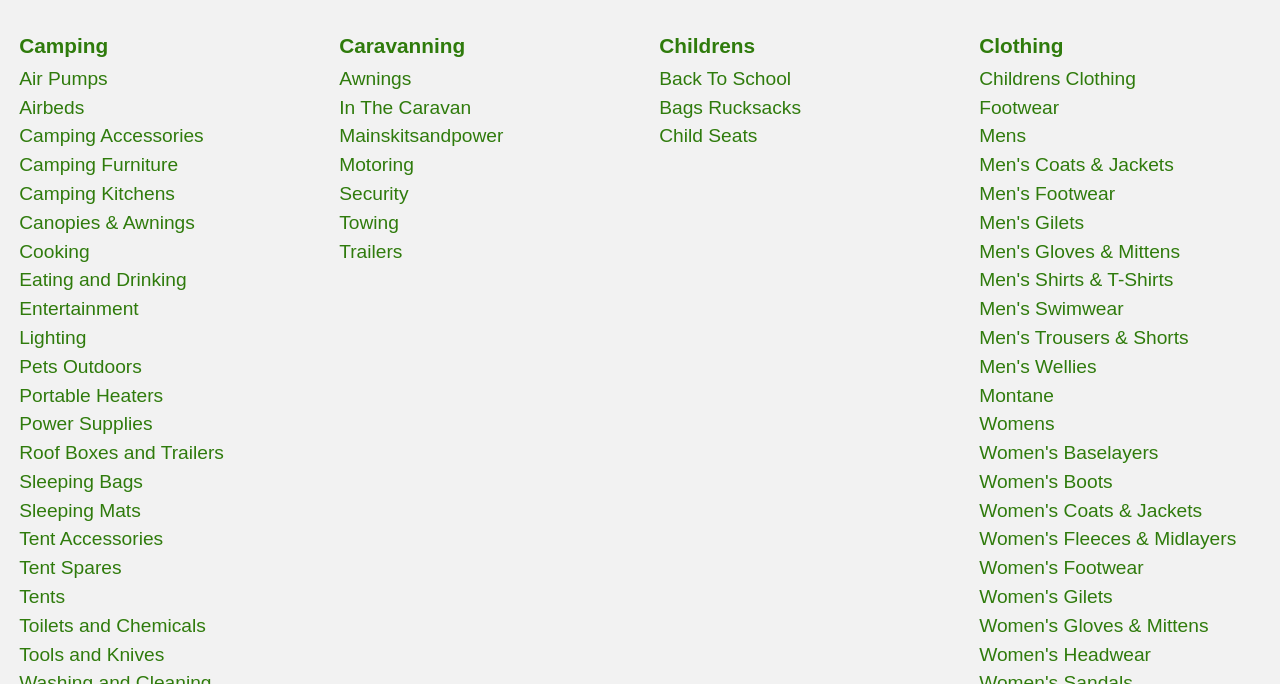Bounding box coordinates must be specified in the format (top-left x, top-left y, bottom-right x, bottom-right y). All values should be floating point numbers between 0 and 1. What are the bounding box coordinates of the UI element described as: In The Caravan

[0.265, 0.141, 0.368, 0.172]